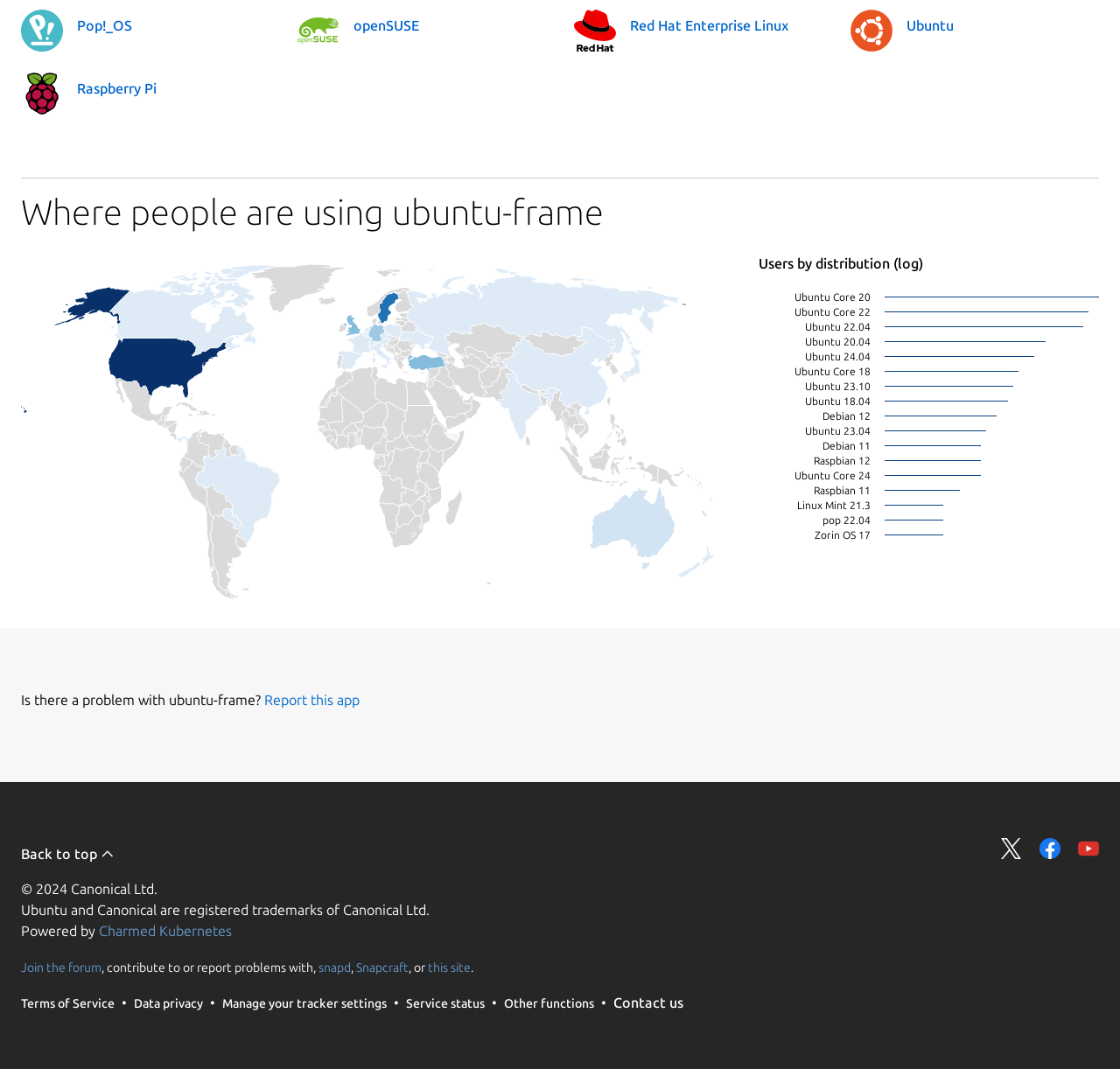What is the name of the Linux distribution with the most users?
Please answer the question as detailed as possible based on the image.

Based on the graph 'Users by distribution (log)' on the webpage, Ubuntu has the most users among all the Linux distributions listed.